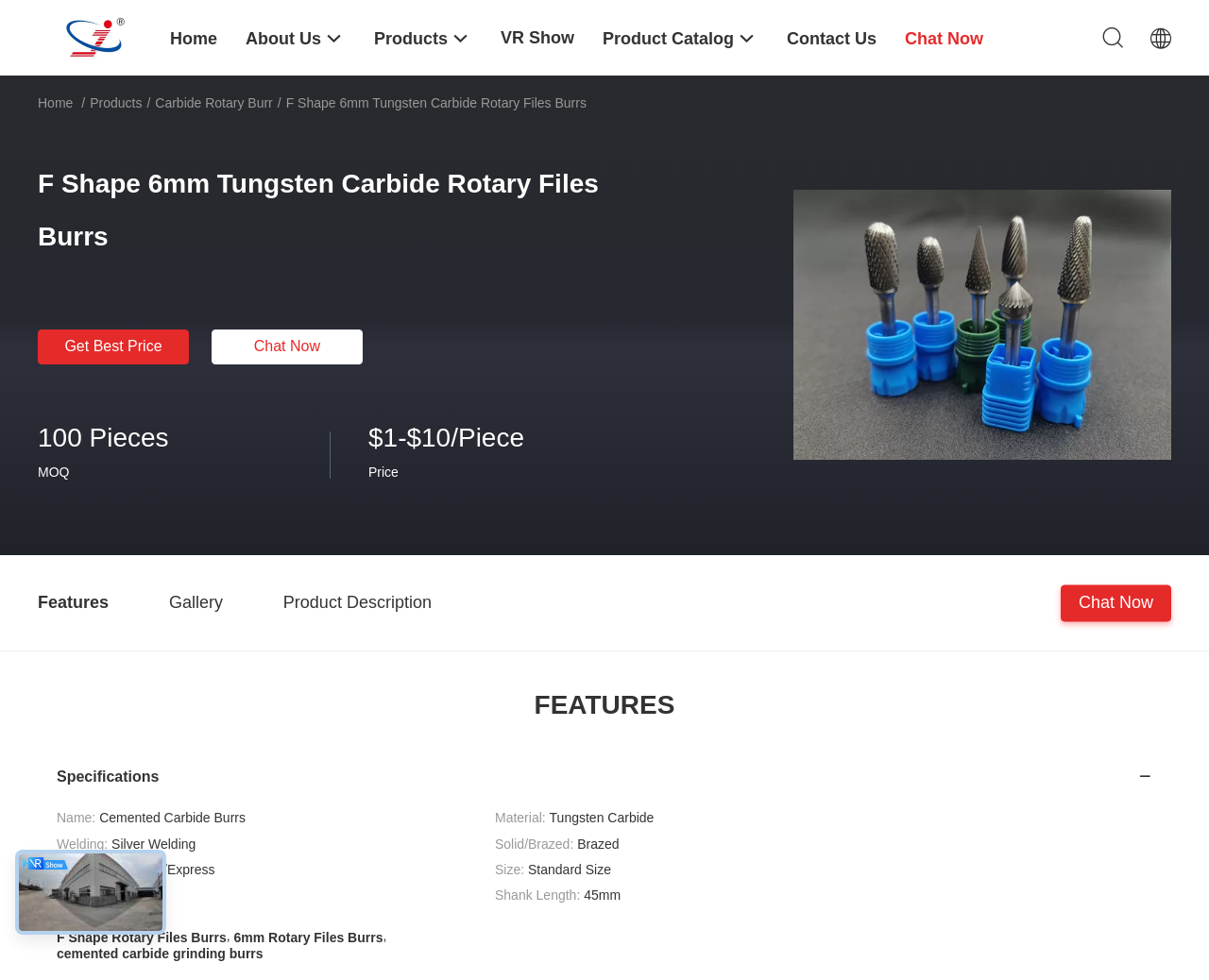Using the details in the image, give a detailed response to the question below:
What is the material of the product?

I found the material of the product by looking at the specifications section, where it says 'Material: Tungsten Carbide'.